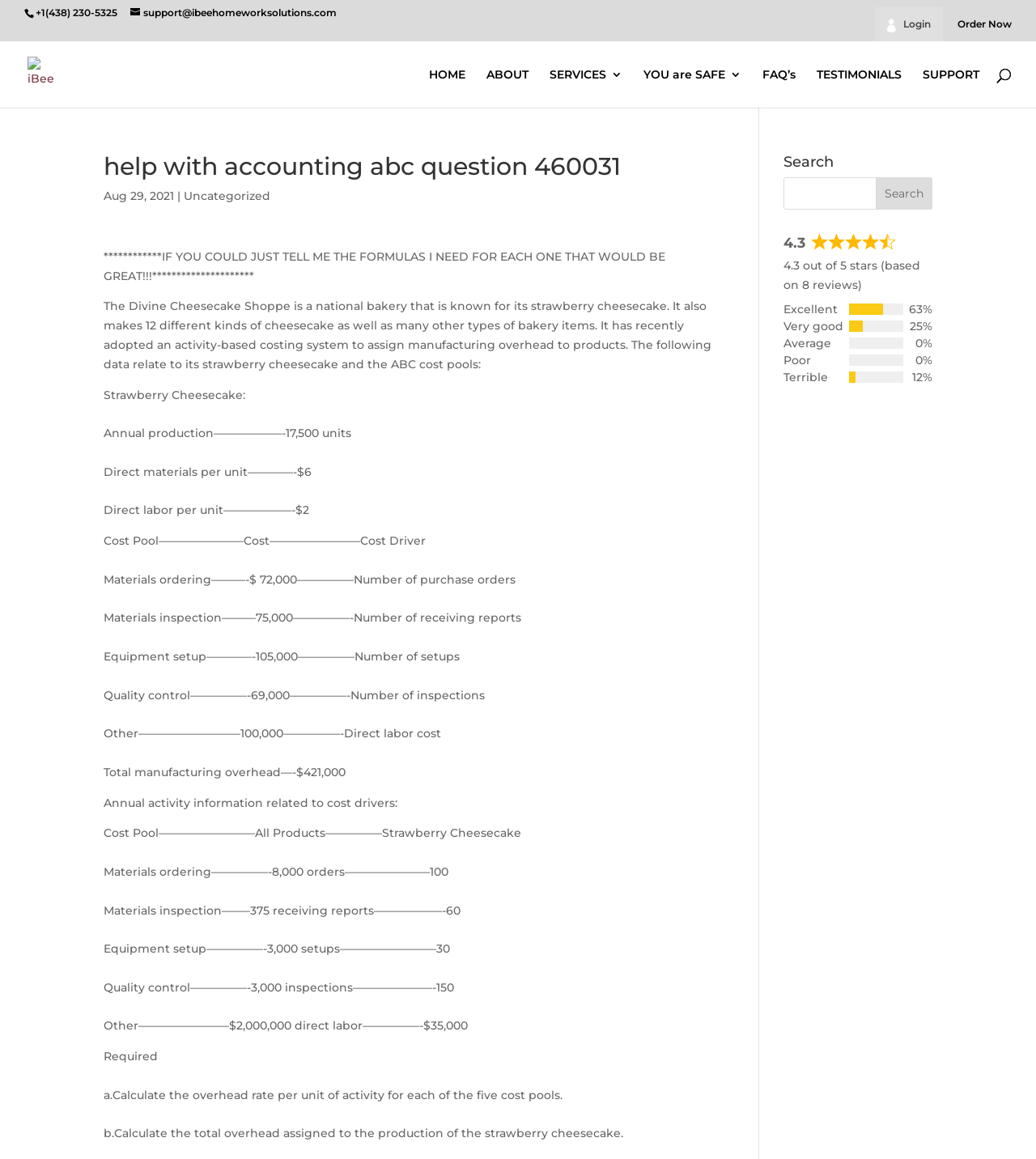Give a complete and precise description of the webpage's appearance.

This webpage is about a homework solution service, specifically a question related to accounting and ABC (Activity-Based Costing). At the top left corner, there is a phone number and an email address for support. Next to them, there is a login button and an "Order Now" button. The website's logo, "iBee Homework Solutions", is located at the top left corner, accompanied by a navigation menu with links to "HOME", "ABOUT", "SERVICES", "YOU are SAFE", "FAQ’s", "TESTIMONIALS", and "SUPPORT".

Below the navigation menu, there is a search bar with a heading "Search" and a search button. On the left side of the page, there is a heading "help with accounting abc question 460031" followed by a description of the question, which is about a bakery that has adopted an activity-based costing system to assign manufacturing overhead to products. The question provides detailed information about the bakery's production, including the annual production of strawberry cheesecakes, direct materials and labor costs, and various cost pools.

The main content of the page is divided into several sections, each with a specific question or task related to the accounting problem. The sections include the calculation of overhead rates per unit of activity for each of the five cost pools, the calculation of the total overhead assigned to the production of the strawberry cheesecake, and other related questions.

At the bottom of the page, there is a rating system with 4.3 out of 5 stars based on 8 reviews, along with a breakdown of the ratings into "Excellent", "Very good", "Average", "Poor", and "Terrible" categories.